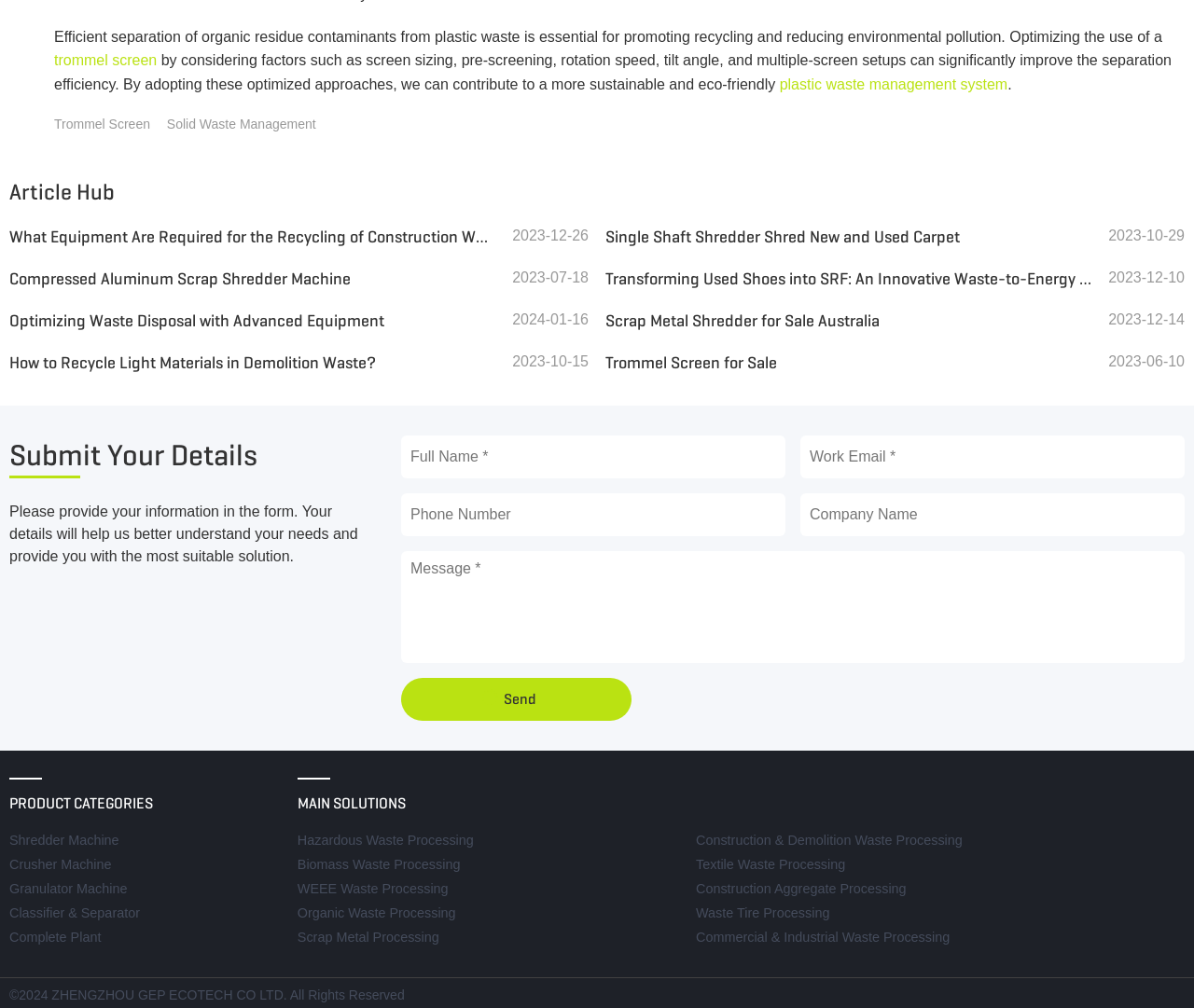Please locate the bounding box coordinates of the element that should be clicked to complete the given instruction: "Fill in the 'Full Name' textbox".

[0.336, 0.432, 0.658, 0.474]